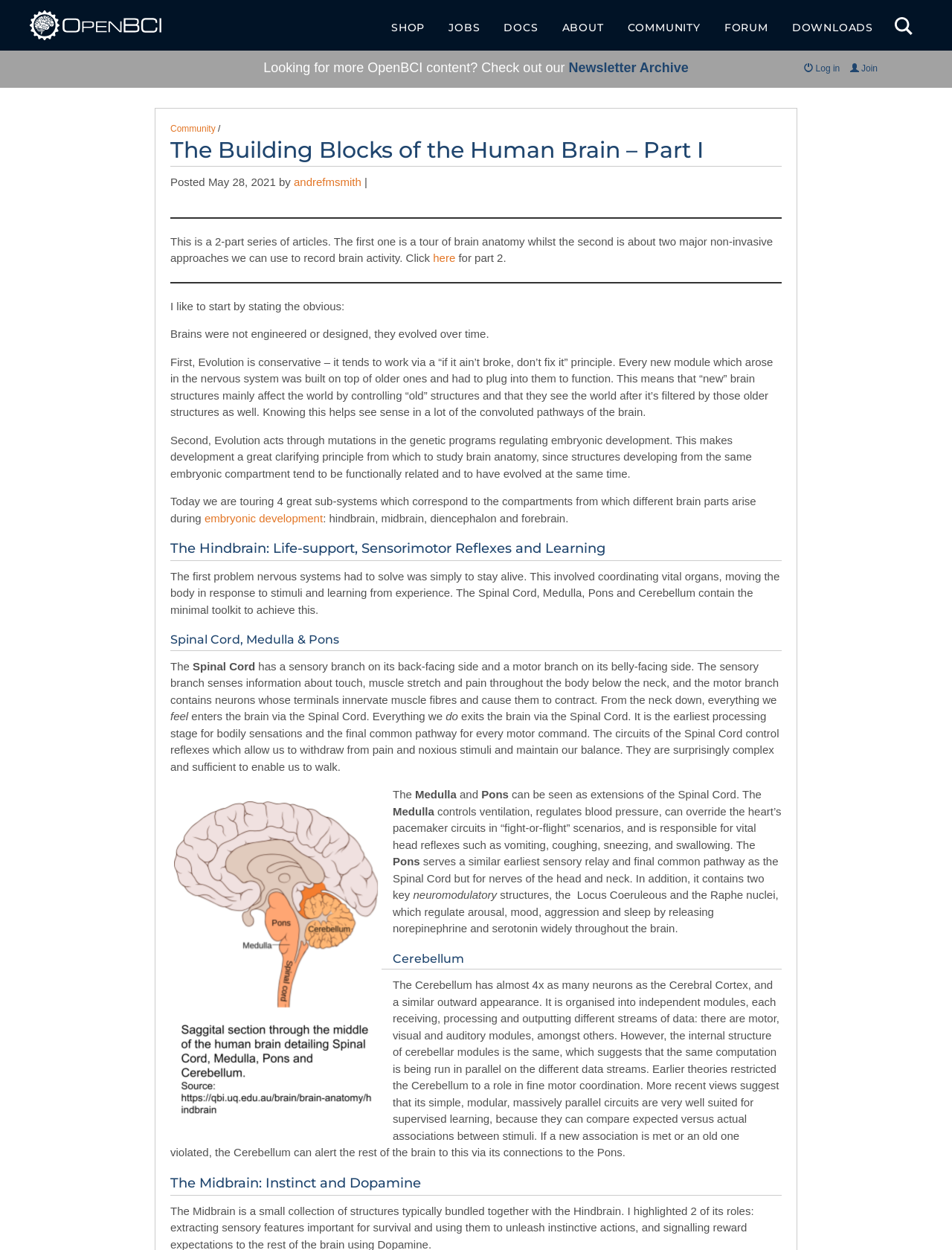Please determine the bounding box coordinates of the section I need to click to accomplish this instruction: "Explore the 'Community' section".

[0.647, 0.007, 0.748, 0.038]